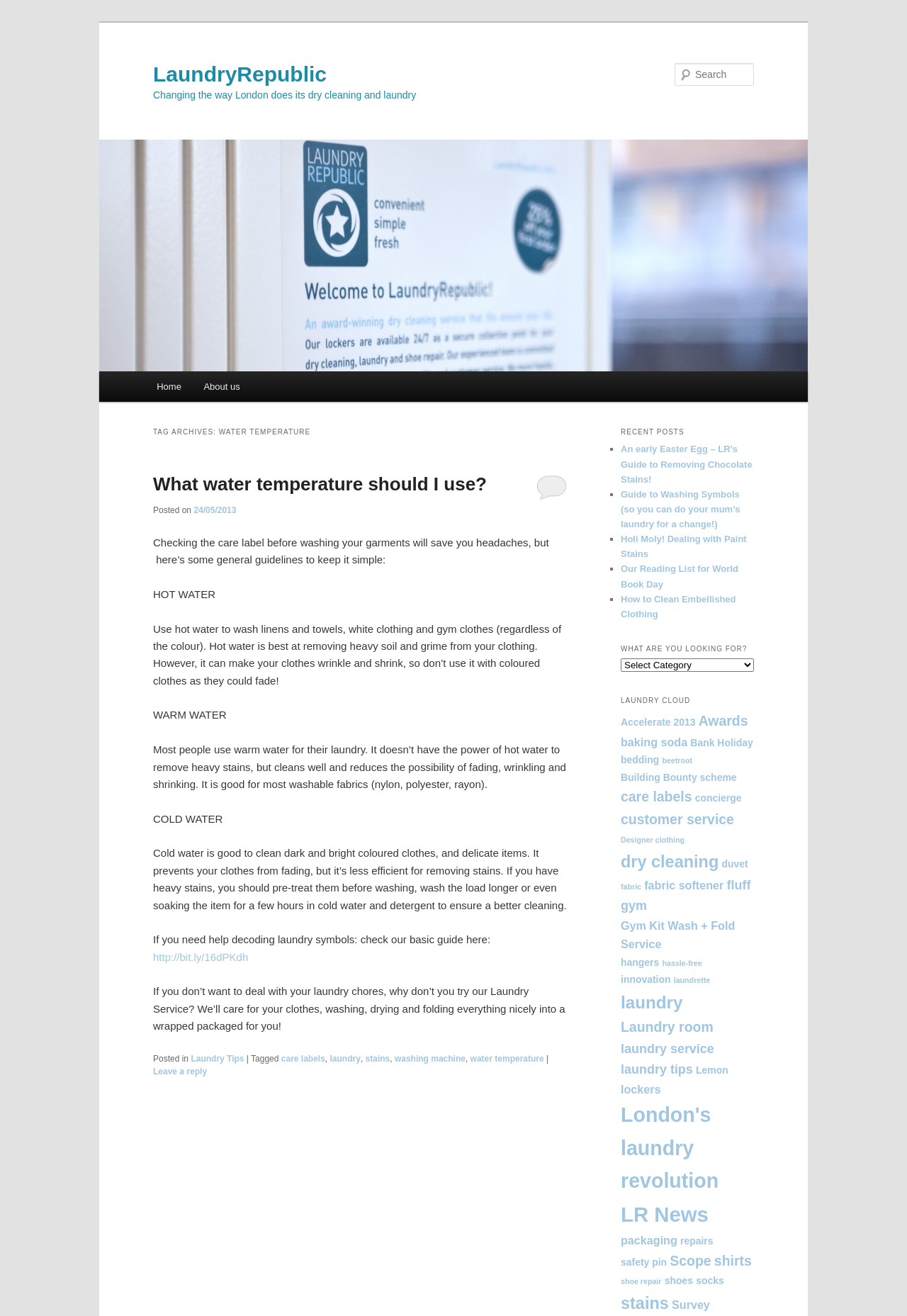Highlight the bounding box coordinates of the region I should click on to meet the following instruction: "Check the recent post about removing chocolate stains".

[0.684, 0.337, 0.829, 0.368]